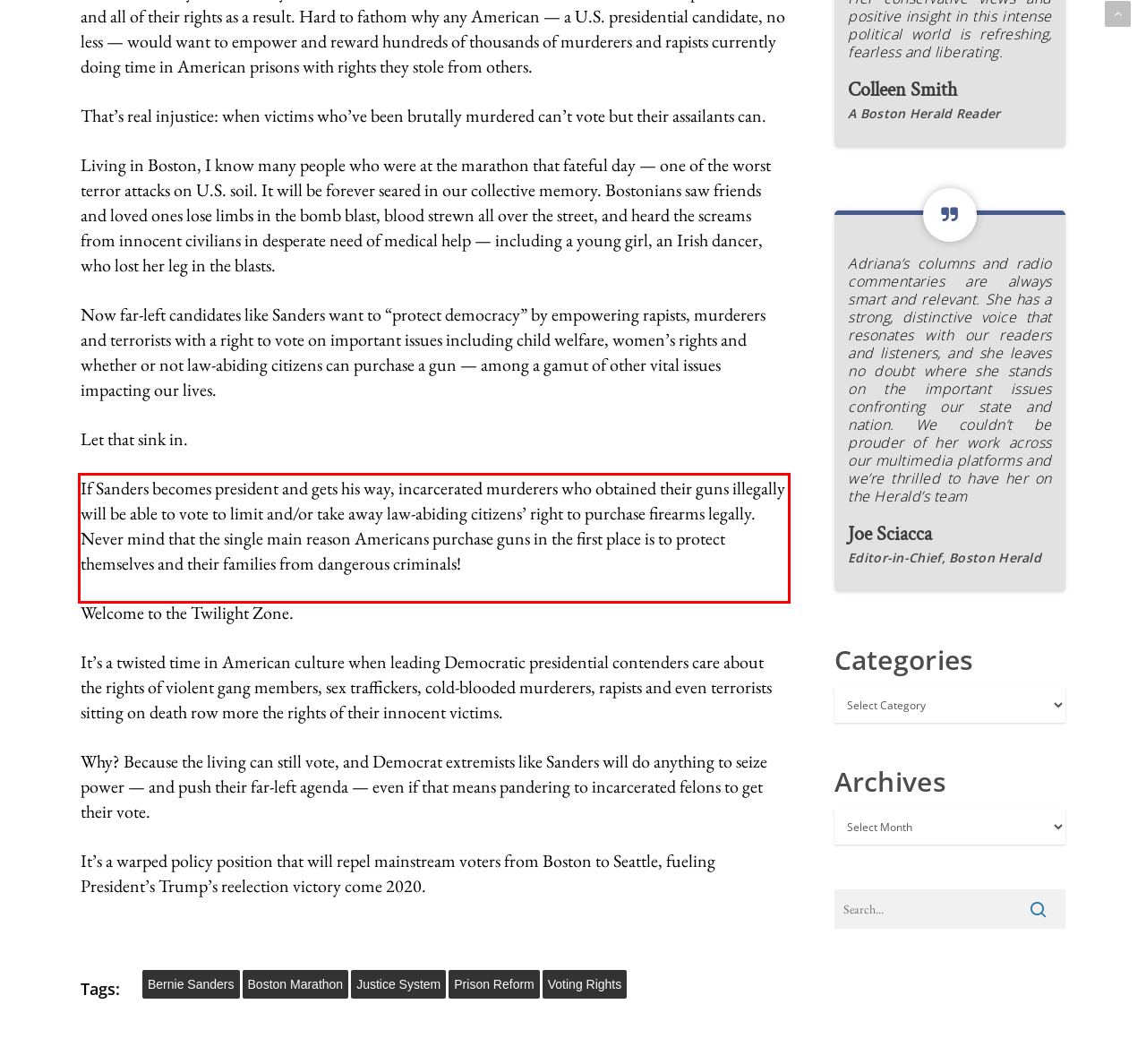You are provided with a screenshot of a webpage that includes a red bounding box. Extract and generate the text content found within the red bounding box.

If Sanders becomes president and gets his way, incarcerated murderers who obtained their guns illegally will be able to vote to limit and/or take away law-abiding citizens’ right to purchase firearms legally. Never mind that the single main reason Americans purchase guns in the first place is to protect themselves and their families from dangerous criminals!